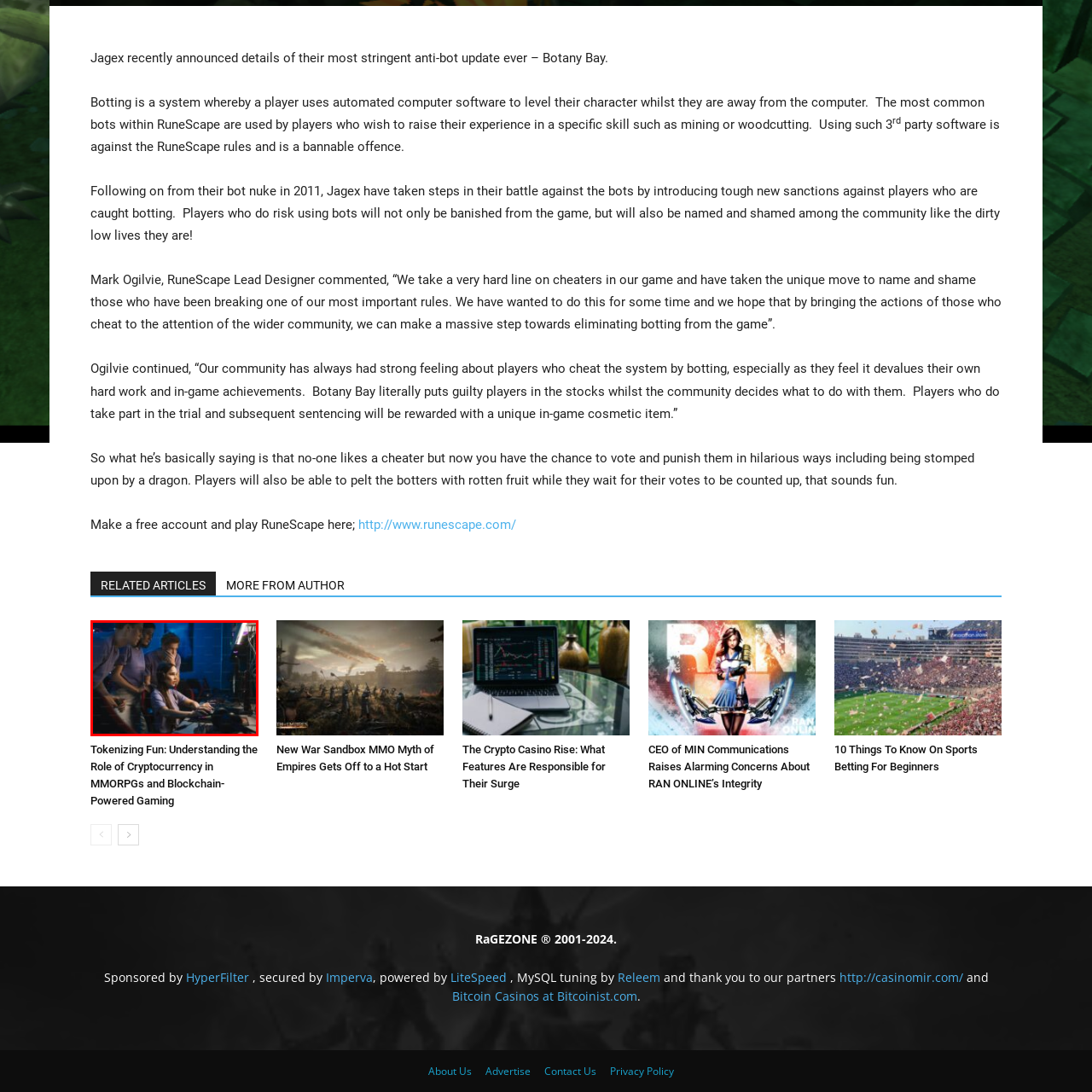Detail the visual elements present in the red-framed section of the image.

In a vibrant gaming environment illuminated by soft blue lights, a group of four friends gathers around a computer setup. The central figure, a focused young woman with long hair, sits at the keyboard, intently engaged in her game. Her confident posture suggests she is either strategizing or immersed in an important moment. 

Surrounding her, three friends lean in with expressions of interest and excitement, each wearing matching purple t-shirts. Their body language conveys a mixture of curiosity and support, as they watch her gameplay unfold. The scene captures the essence of camaraderie and shared enthusiasm that characterizes the gaming community, where teamwork and friendship play pivotal roles in enhancing the overall experience.